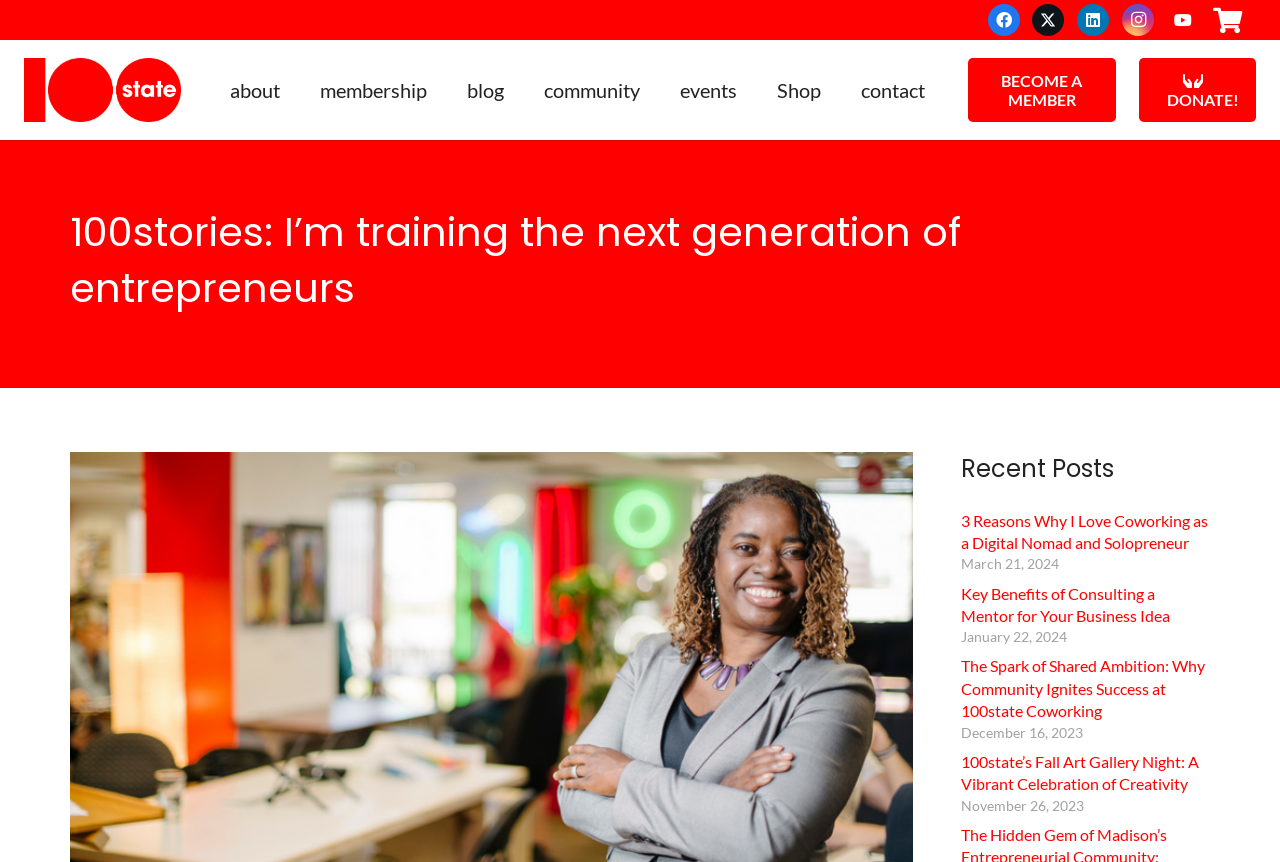Locate the bounding box coordinates of the clickable region necessary to complete the following instruction: "Check out the blog". Provide the coordinates in the format of four float numbers between 0 and 1, i.e., [left, top, right, bottom].

[0.349, 0.075, 0.41, 0.133]